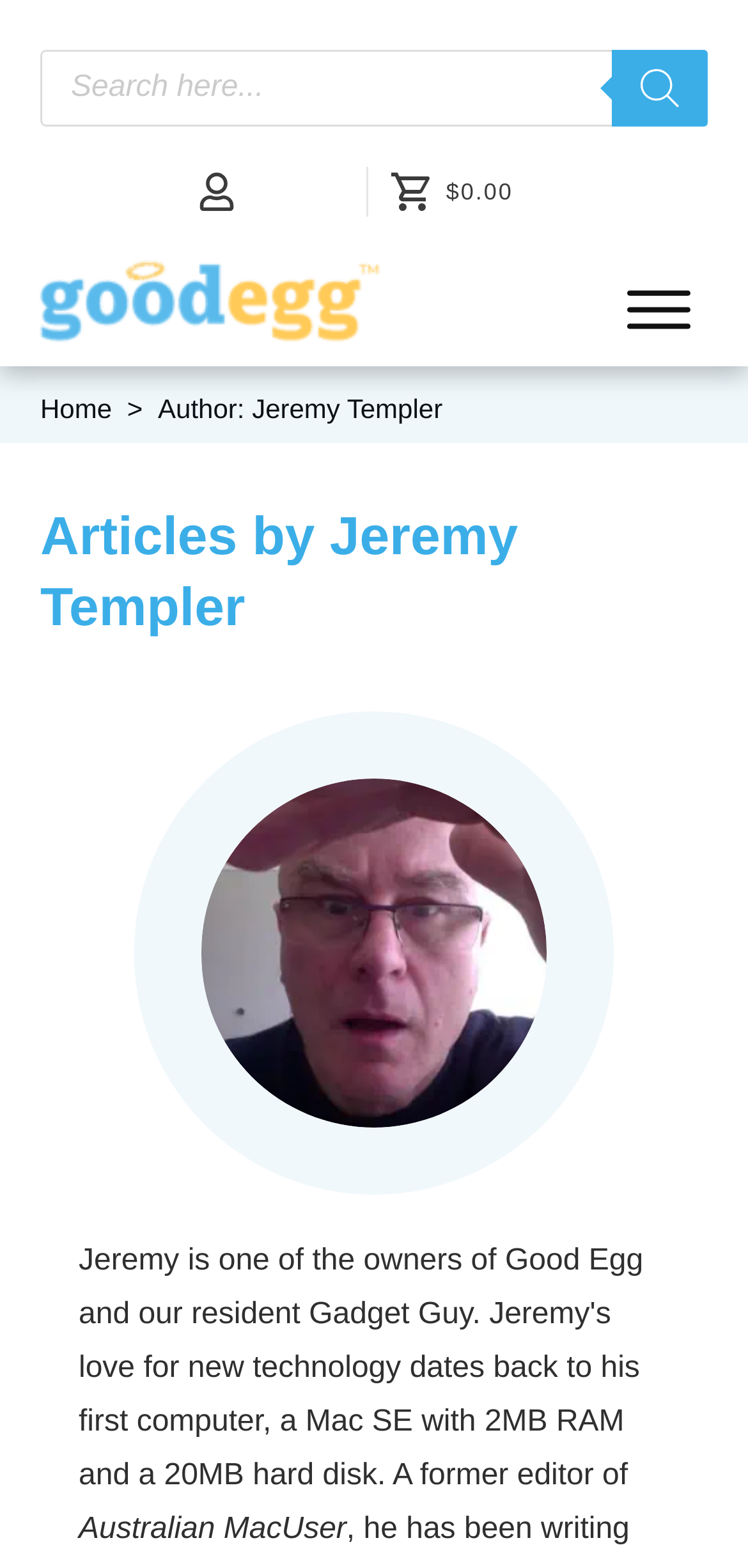What is the current total cost?
Please look at the screenshot and answer in one word or a short phrase.

$0.00